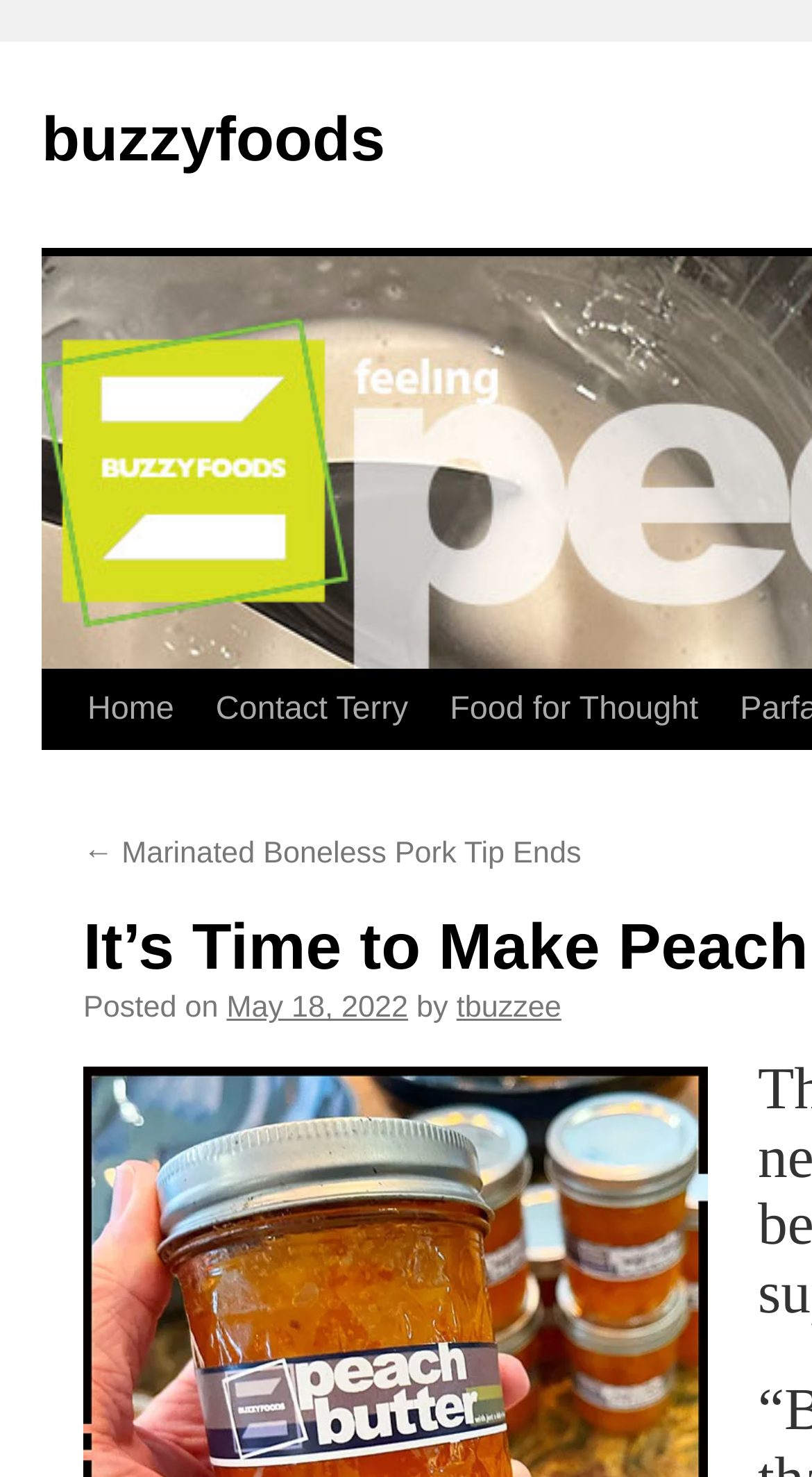What is the previous article about?
Based on the image, give a one-word or short phrase answer.

Marinated Boneless Pork Tip Ends